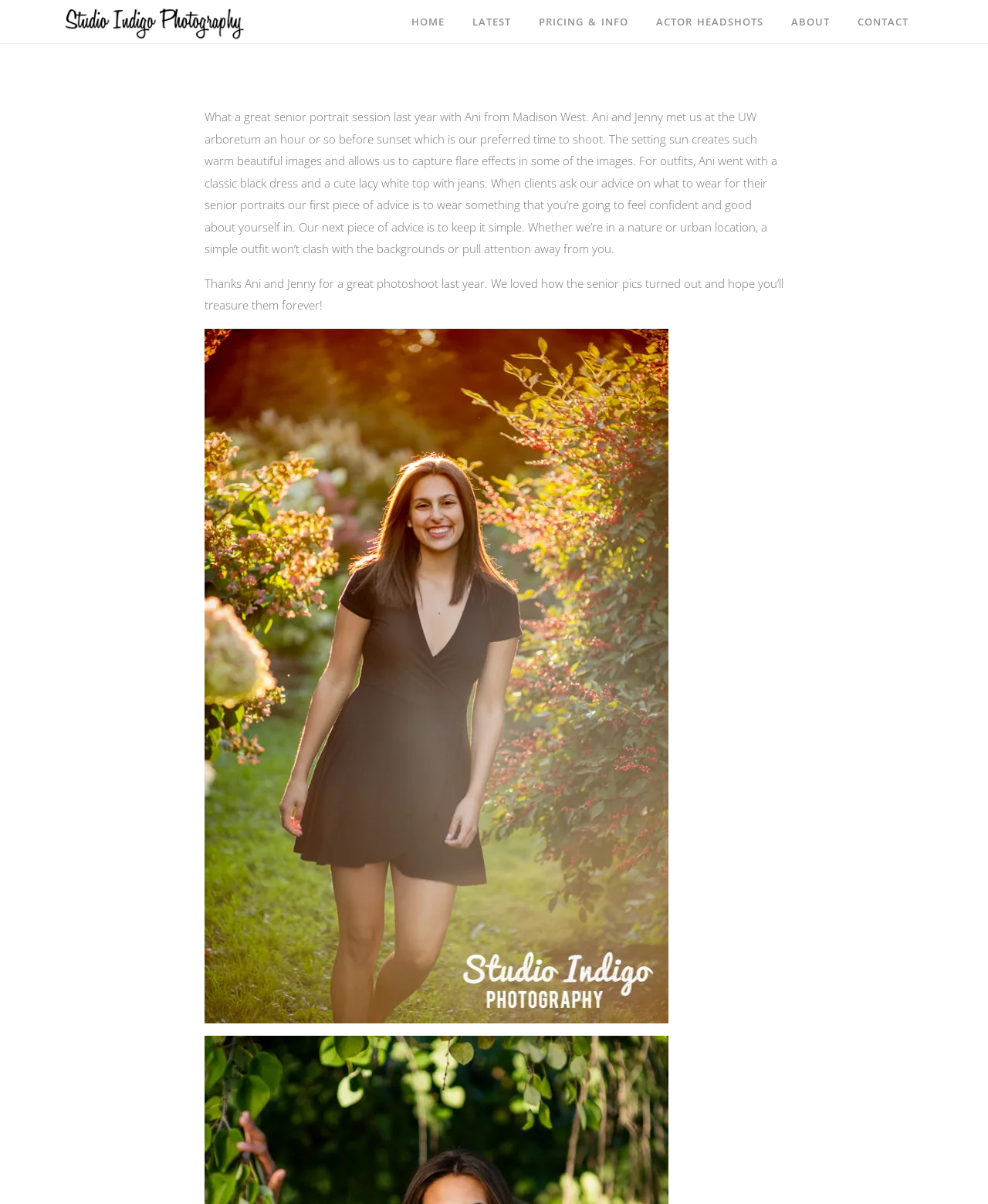Respond to the following question with a brief word or phrase:
What is the preferred time to shoot senior portraits?

An hour or so before sunset